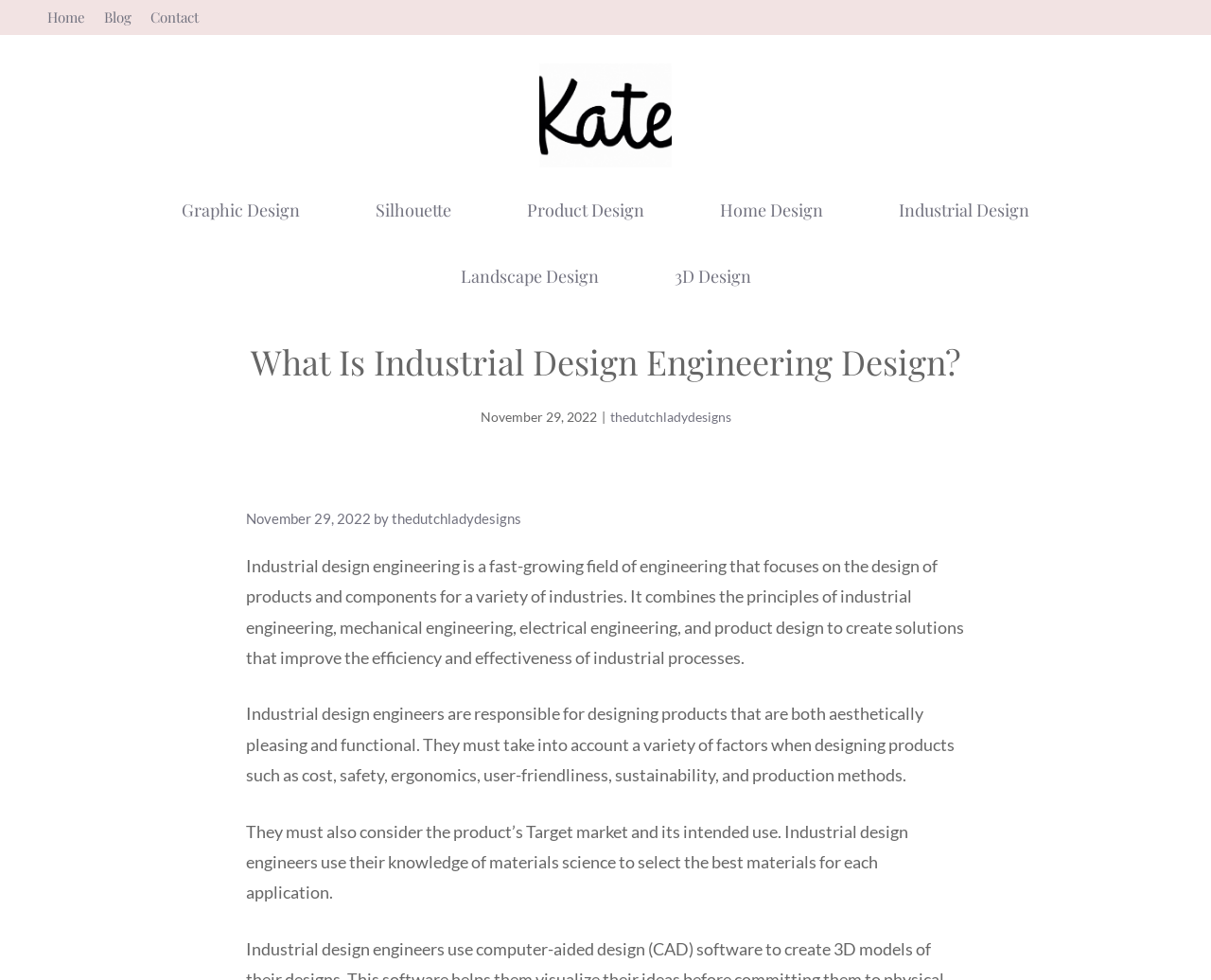Please locate the bounding box coordinates of the region I need to click to follow this instruction: "visit the dutch lady designs website".

[0.445, 0.105, 0.555, 0.126]